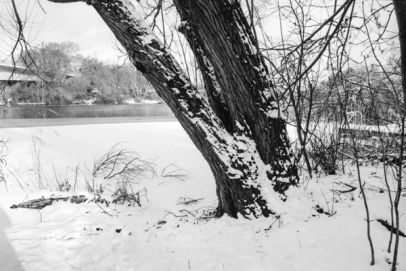Please reply with a single word or brief phrase to the question: 
What is visible through the snow?

Tufts of grass